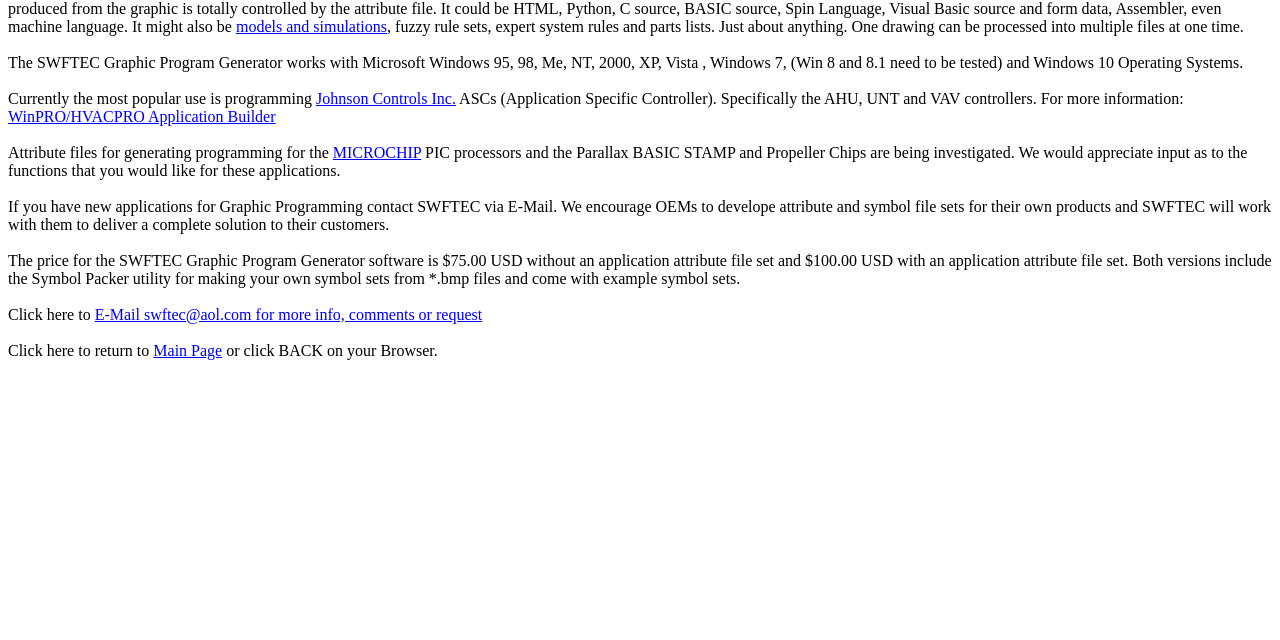Please locate the UI element described by "Main Page" and provide its bounding box coordinates.

[0.12, 0.534, 0.174, 0.561]